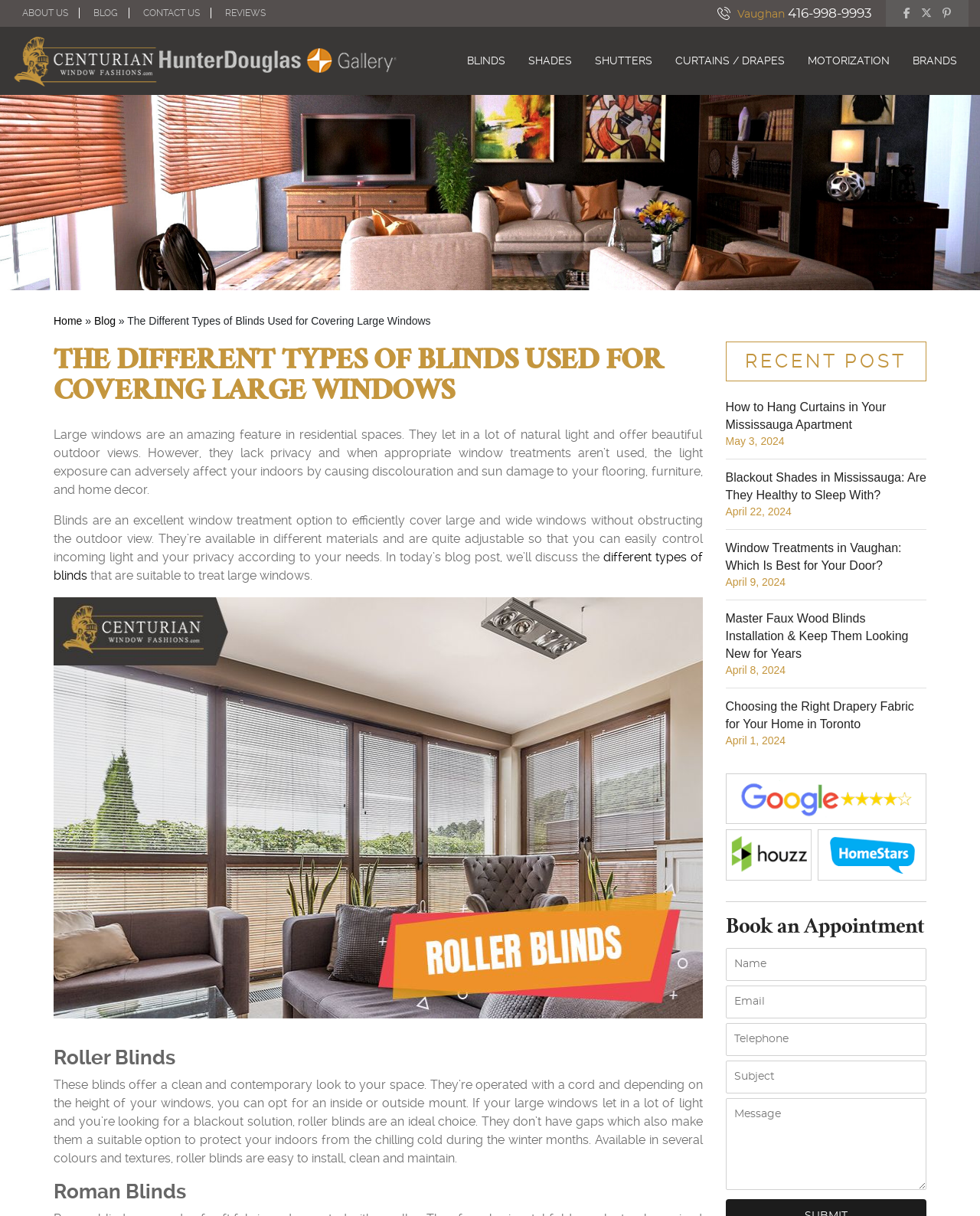What is the purpose of the 'Book an Appointment' section?
From the details in the image, answer the question comprehensively.

The 'Book an Appointment' section appears to be a contact form, allowing users to input their name, email, telephone, subject, and message, suggesting that its purpose is to enable users to contact the company or book an appointment.